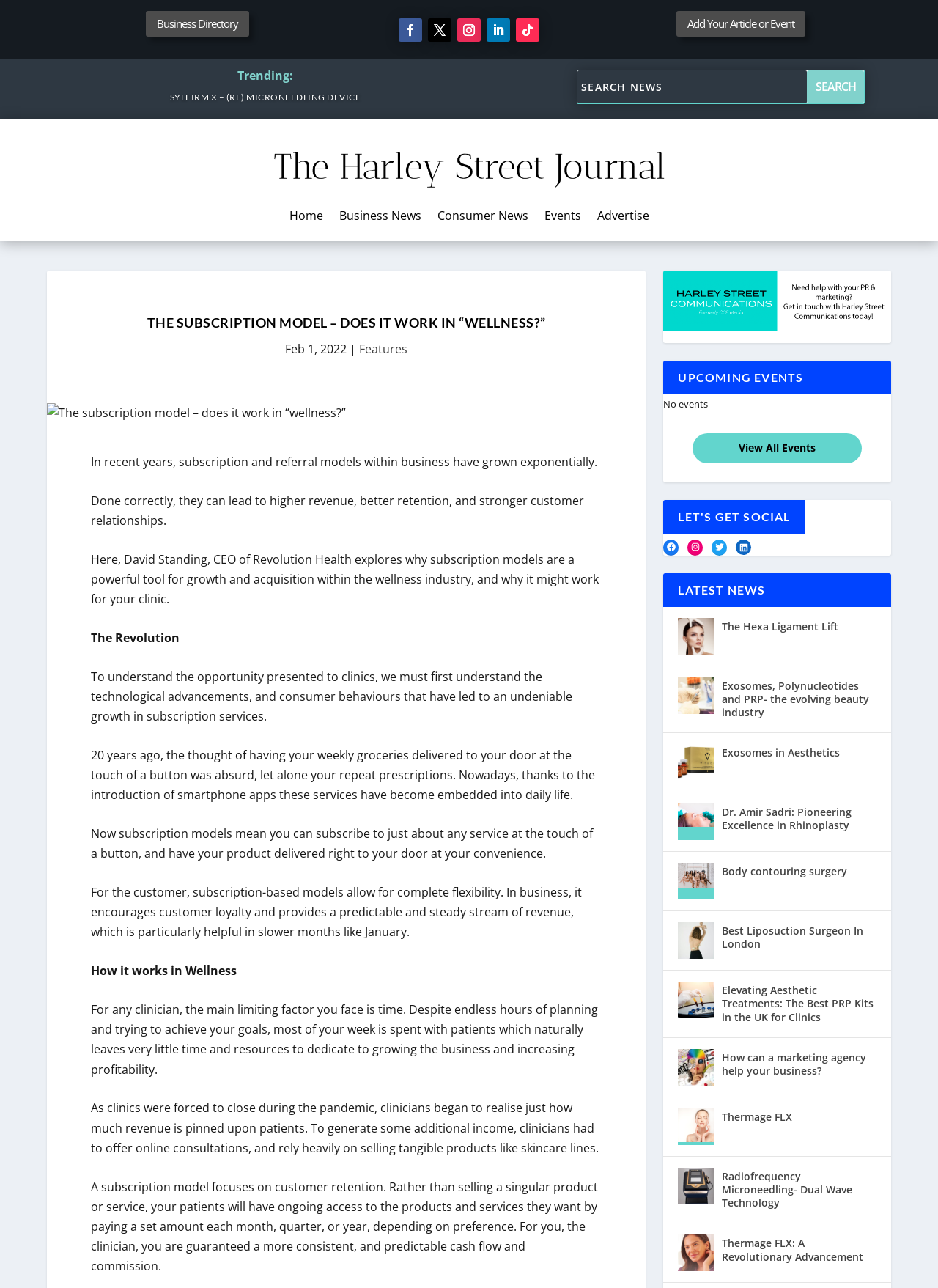Locate the bounding box coordinates of the element you need to click to accomplish the task described by this instruction: "Go to 'Home' page".

[0.308, 0.164, 0.344, 0.176]